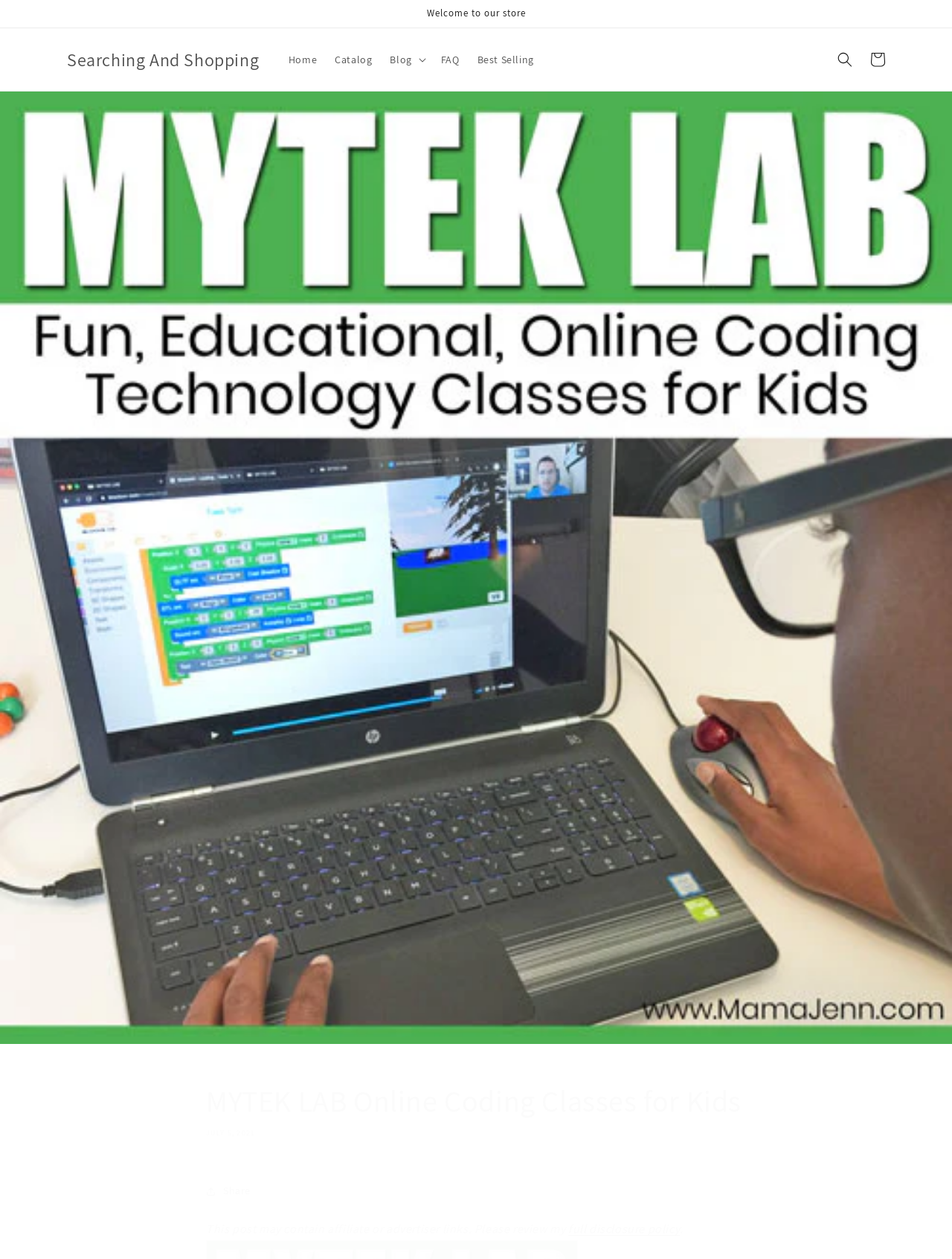Please find the top heading of the webpage and generate its text.

MYTEK LAB Online Coding Classes for Kids